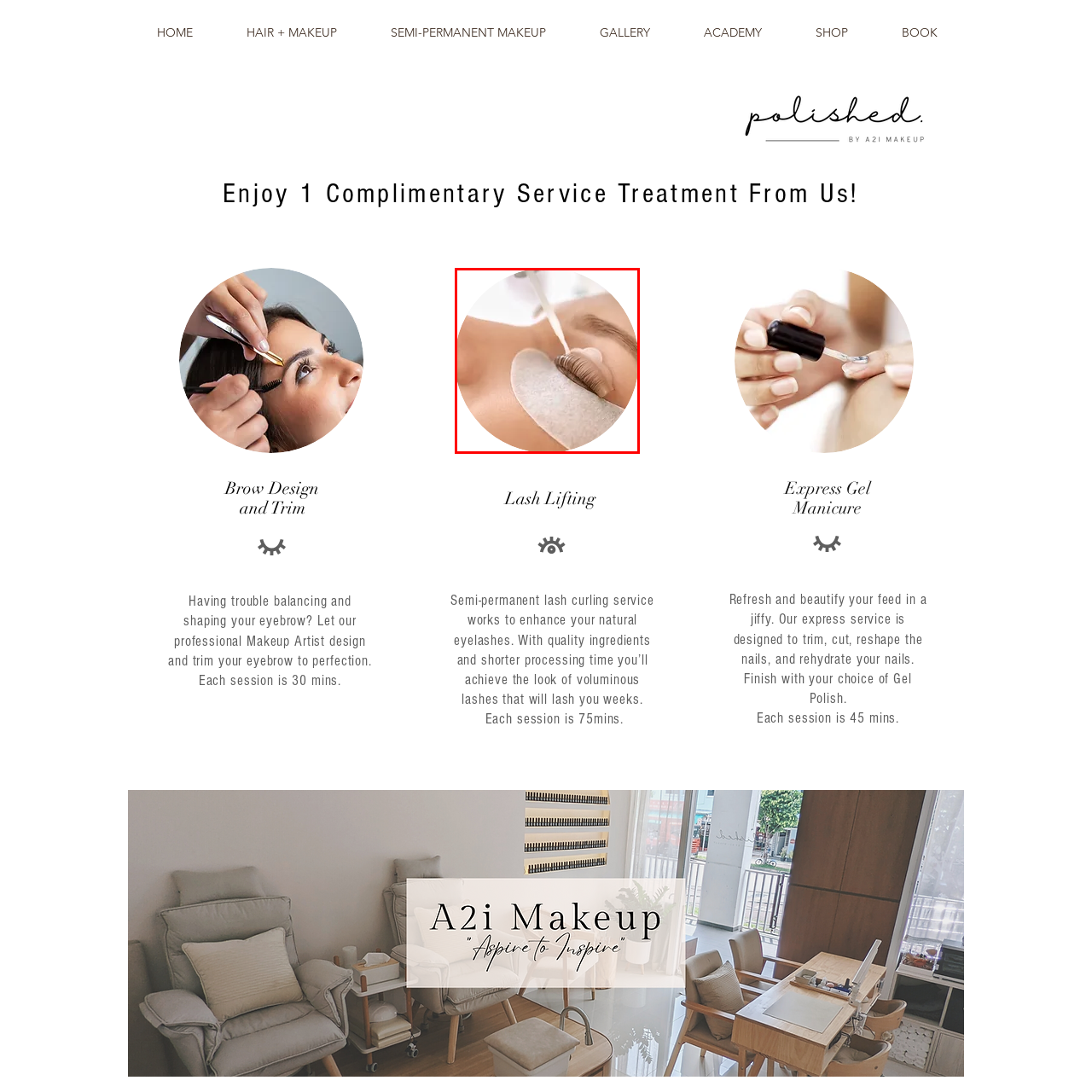How long does the lash lifting treatment last?
Look closely at the image inside the red bounding box and answer the question with as much detail as possible.

According to the caption, the lash lifting treatment is a semi-permanent solution that offers a striking and effortless look for weeks, implying that the treatment's effects last for a period of weeks.